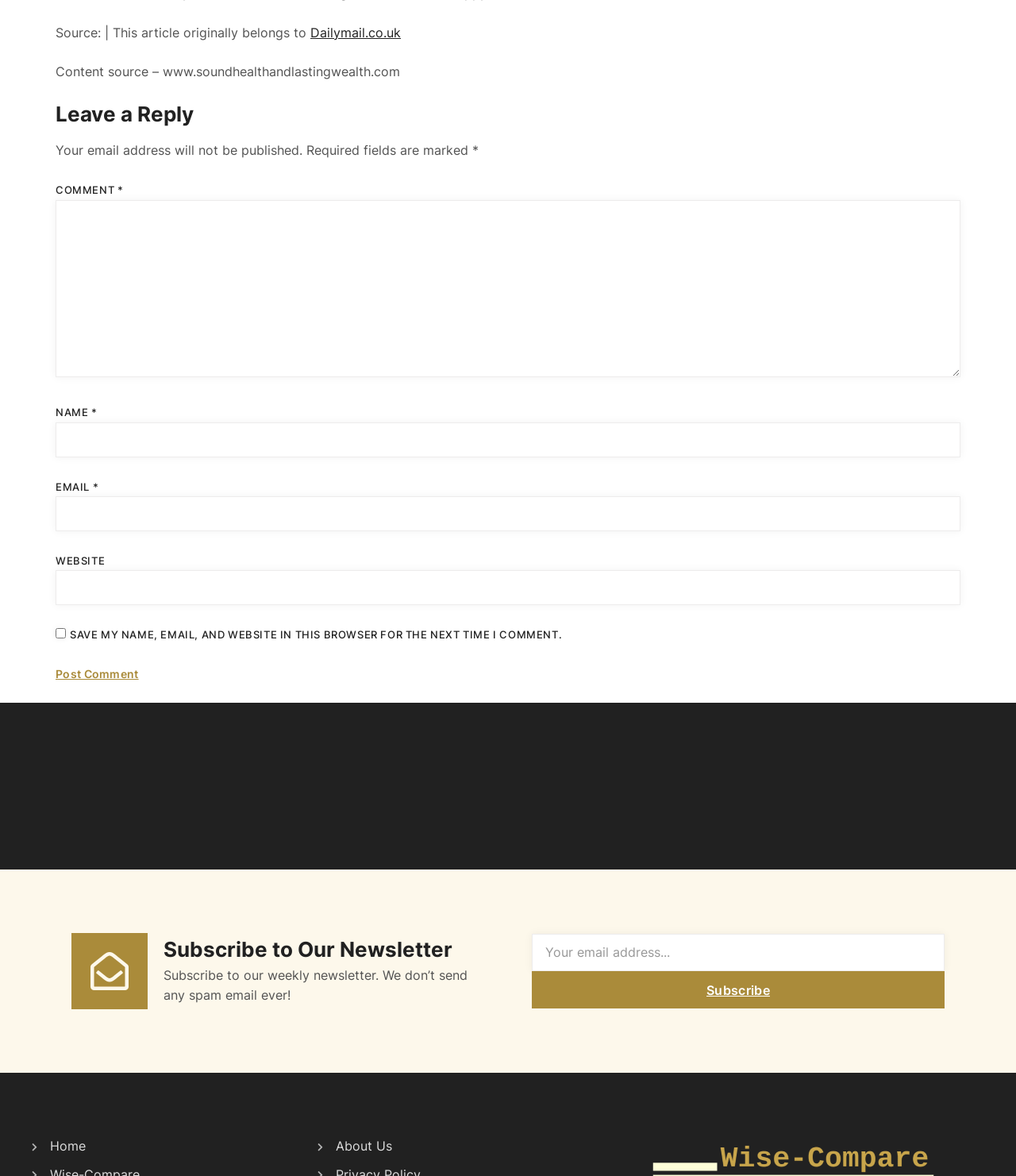Please identify the bounding box coordinates of the clickable region that I should interact with to perform the following instruction: "Learn about custom Content Management System (CMS)". The coordinates should be expressed as four float numbers between 0 and 1, i.e., [left, top, right, bottom].

None